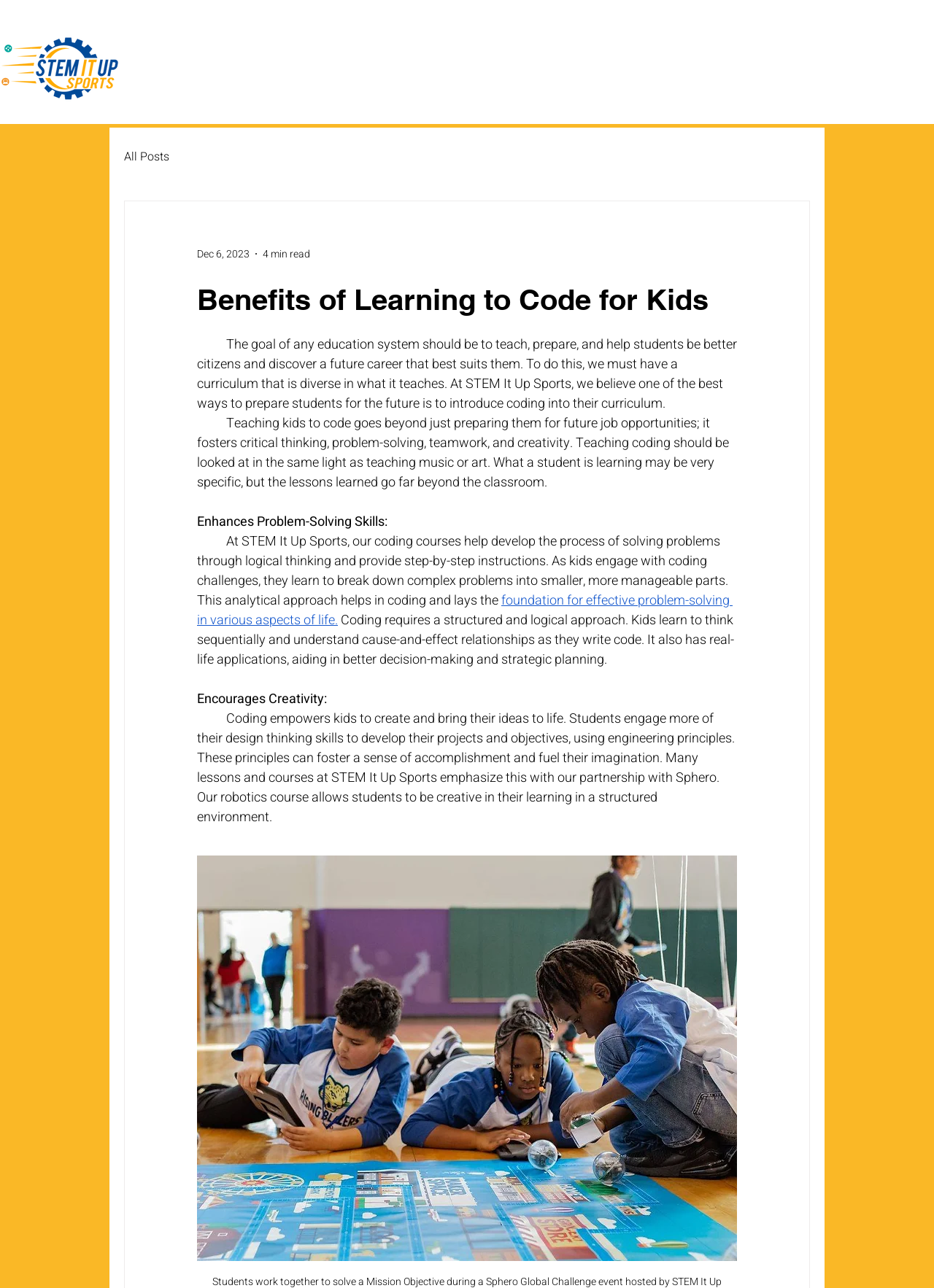Highlight the bounding box coordinates of the region I should click on to meet the following instruction: "View 'All Posts' in the blog".

[0.133, 0.115, 0.181, 0.129]